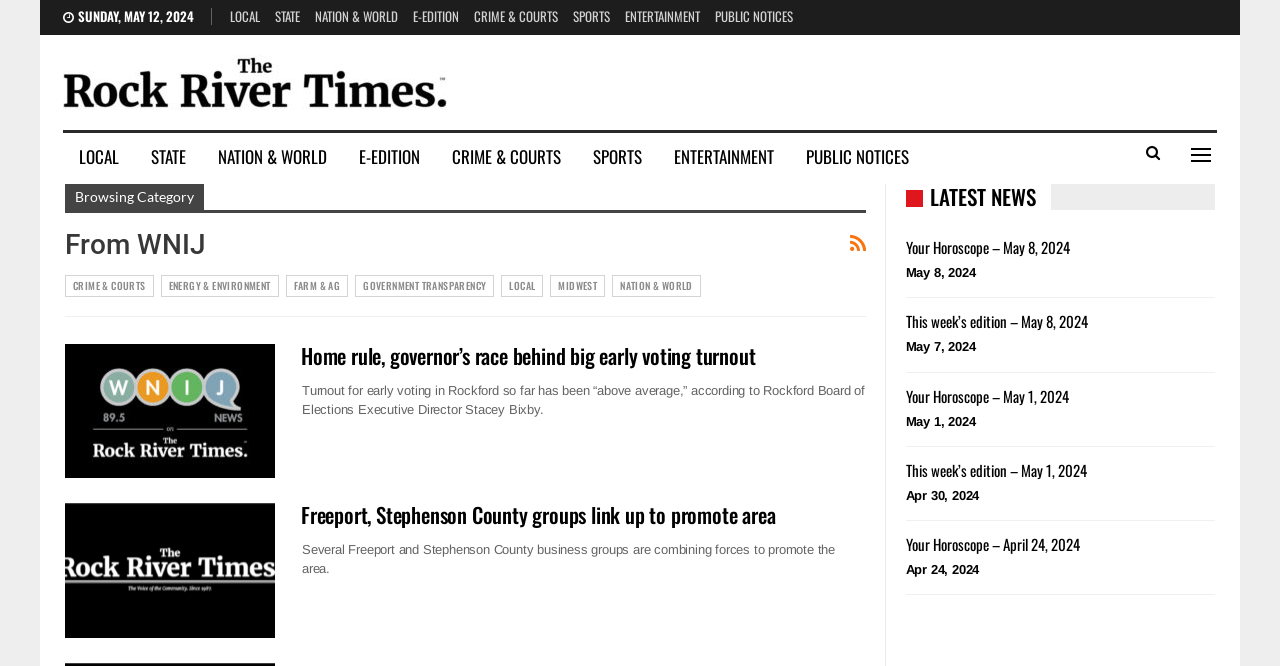Respond to the question below with a single word or phrase:
What is the purpose of the 'Primary Sidebar' section?

To display latest news